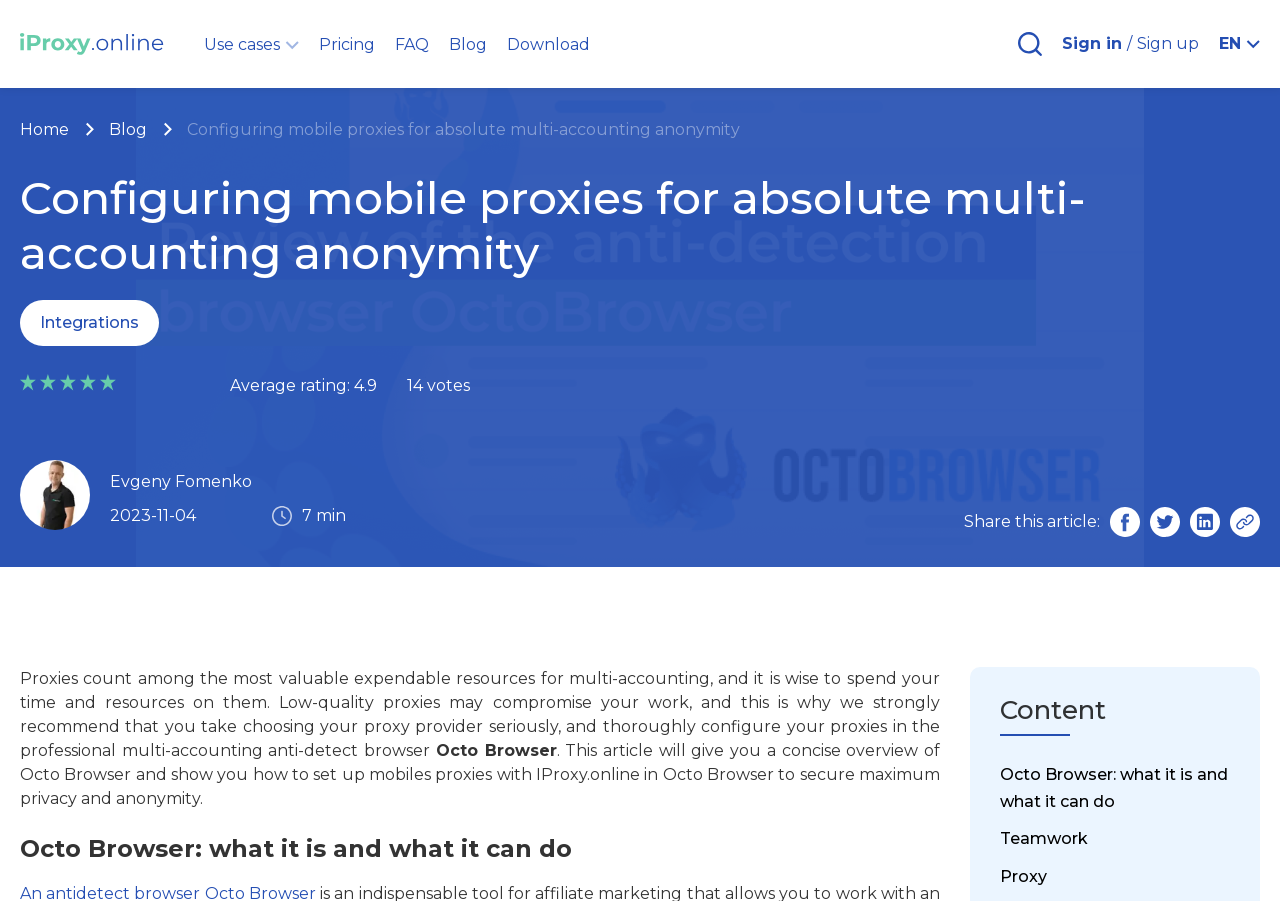Please identify the bounding box coordinates of the element that needs to be clicked to perform the following instruction: "Click on the 'Sign in' button".

[0.83, 0.038, 0.877, 0.059]